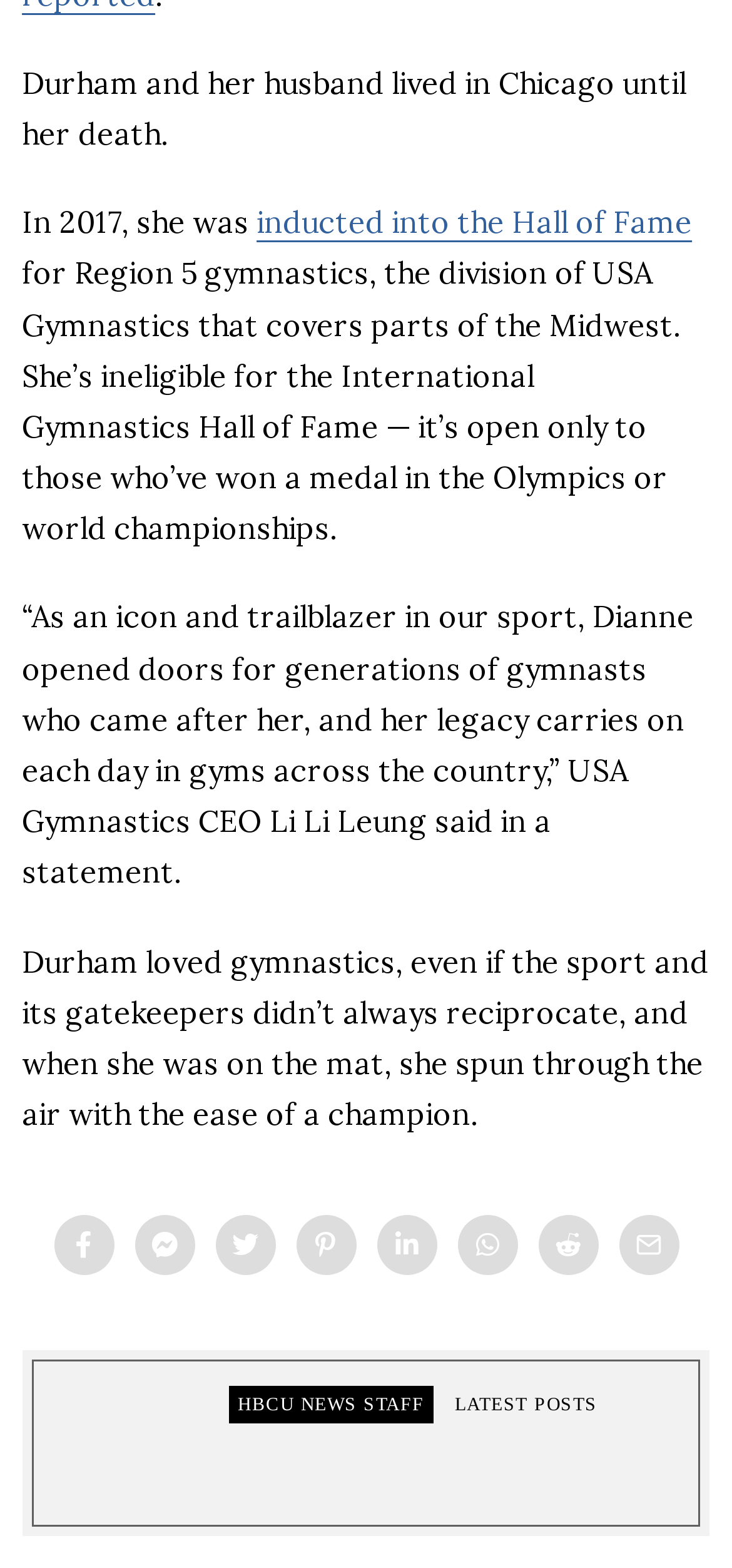What is the region covered by Region 5 gymnastics?
Refer to the image and answer the question using a single word or phrase.

parts of the Midwest